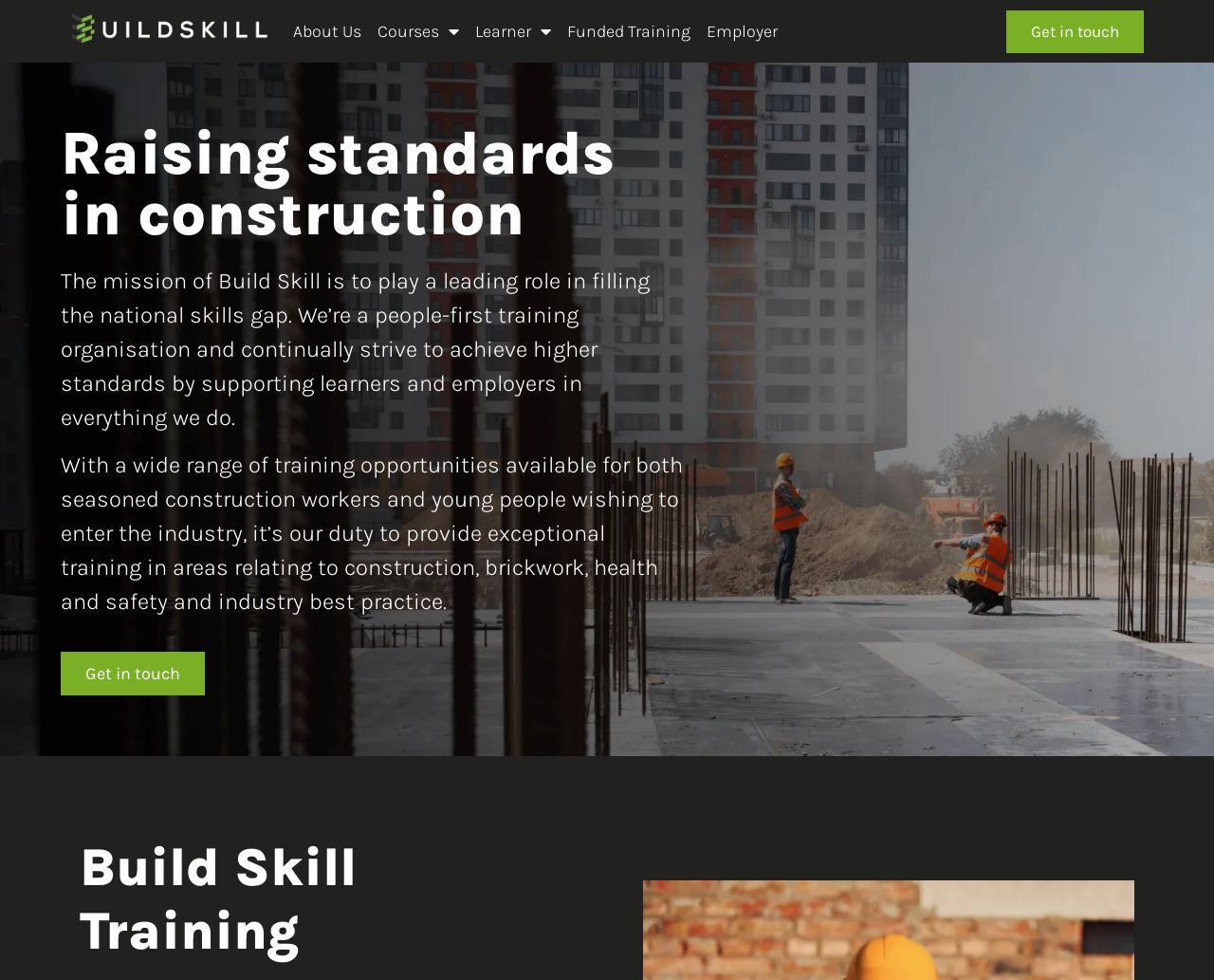Find the bounding box coordinates of the element you need to click on to perform this action: 'Get in touch'. The coordinates should be represented by four float values between 0 and 1, in the format [left, top, right, bottom].

[0.829, 0.01, 0.942, 0.054]